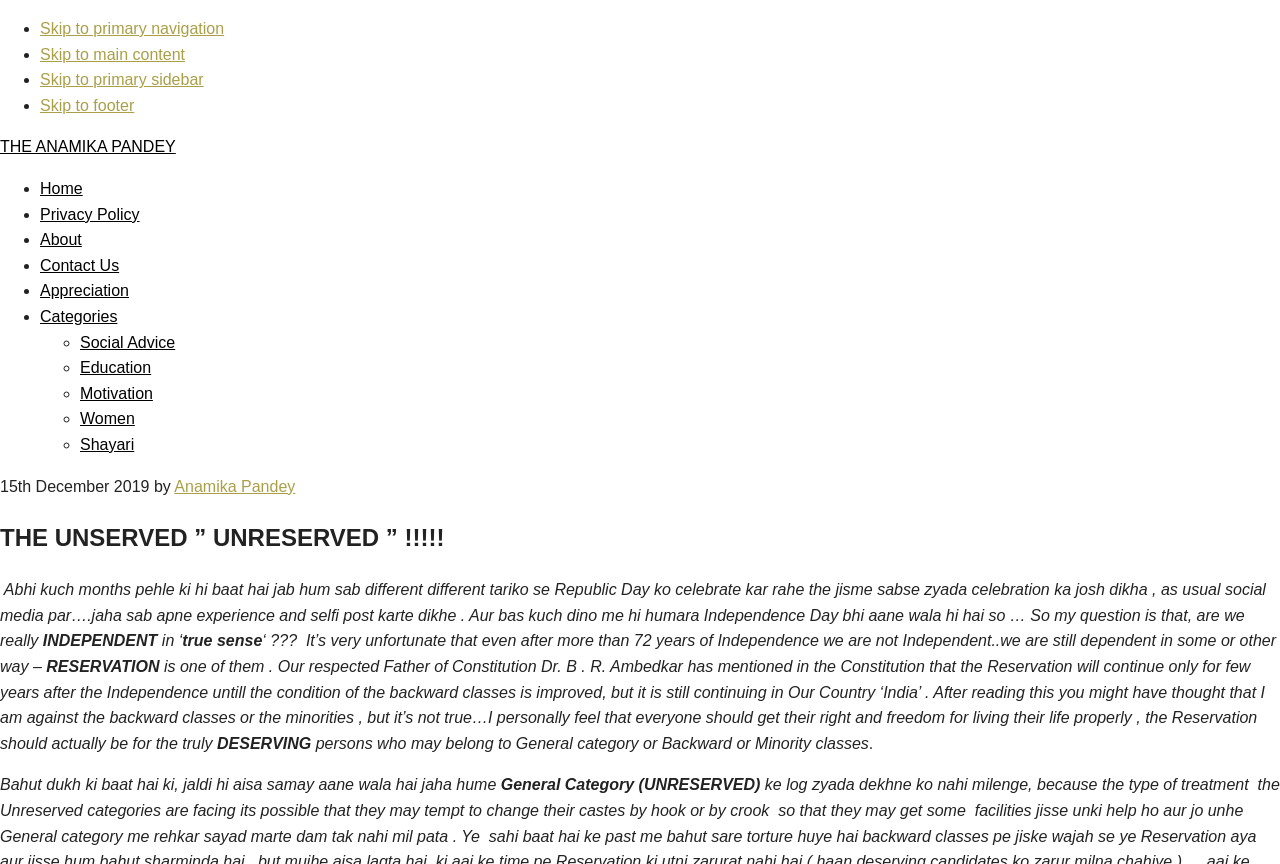Generate a comprehensive description of the webpage content.

This webpage appears to be a blog post or article discussing the concept of independence and reservation in India. At the top of the page, there are four links to skip to primary navigation, main content, primary sidebar, and footer, respectively. Below these links, there is a header section with a link to "THE ANAMIKA PANDEY".

The main navigation menu is located below the header section, with links to "Home", "Privacy Policy", "About", "Contact Us", "Appreciation", "Categories", and other subcategories like "Social Advice", "Education", "Motivation", "Women", and "Shayari".

The main content of the page is divided into several sections. The first section has a header with the title "THE UNSERVED ” UNRESERVED ”!!!!!" and a timestamp "15th December 2019" with the author's name "Anamika Pandey". The article begins by describing how people celebrate Republic Day and Independence Day on social media, but questions whether Indians are truly independent.

The article then delves into the topic of reservation in India, citing Dr. B.R. Ambedkar's mention of it in the Constitution. The author expresses their opinion that everyone should have equal rights and freedom, and that reservation should be for truly deserving individuals, regardless of their category.

The text is divided into paragraphs with bold headings, including "INDEPENDENT", "RESERVATION", and "DESERVING". The article concludes by expressing concern that a time will come when the general category (unreserved) will be affected.